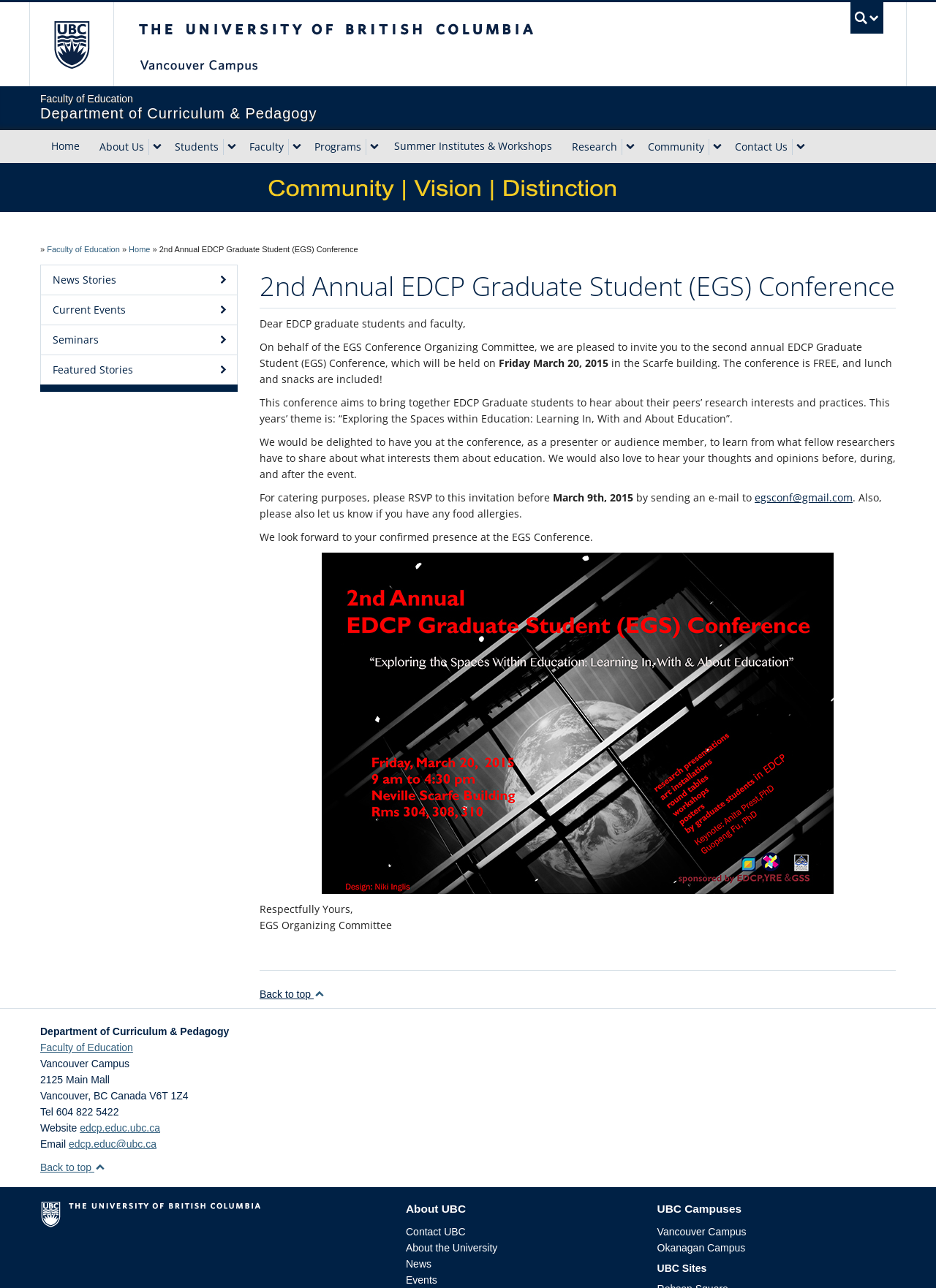Please identify the bounding box coordinates of the clickable area that will fulfill the following instruction: "Go to the Faculty of Education Department of Curriculum & Pedagogy". The coordinates should be in the format of four float numbers between 0 and 1, i.e., [left, top, right, bottom].

[0.043, 0.071, 0.957, 0.095]